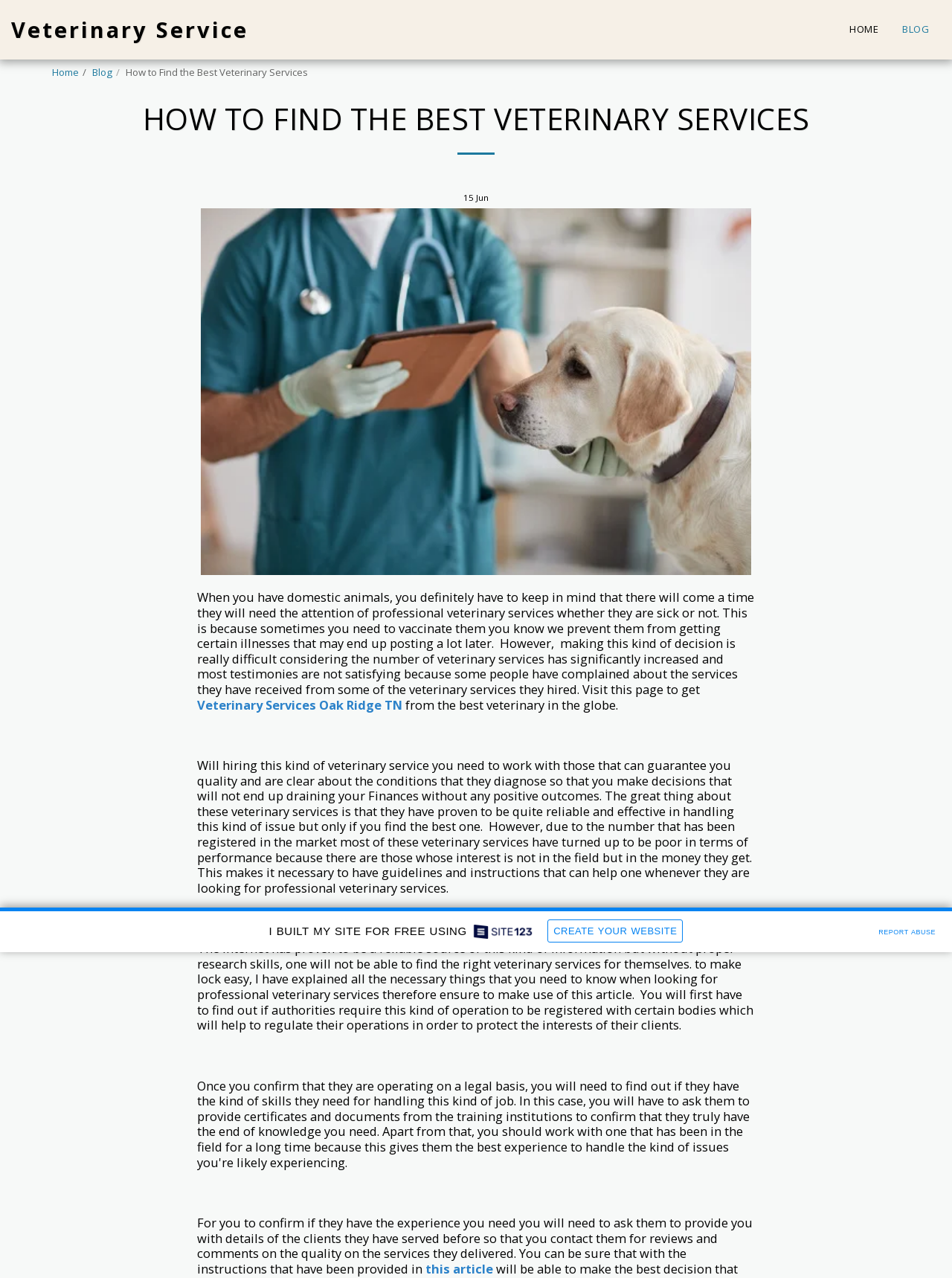What is the recommended step to confirm a veterinary service's experience?
From the screenshot, supply a one-word or short-phrase answer.

Ask for client reviews